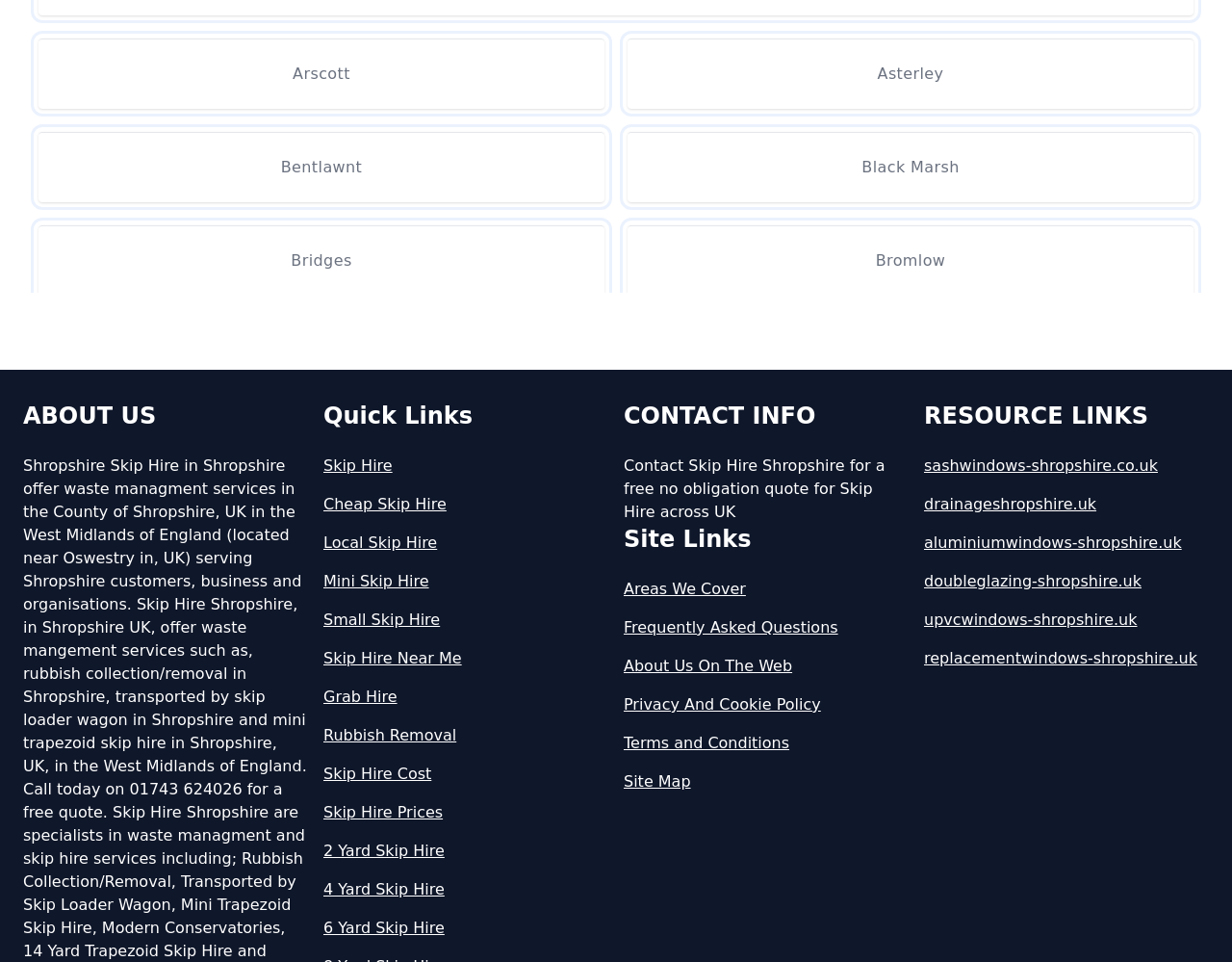Give a one-word or short phrase answer to this question: 
What is the purpose of the 'RESOURCE LINKS' section?

To provide links to related resources